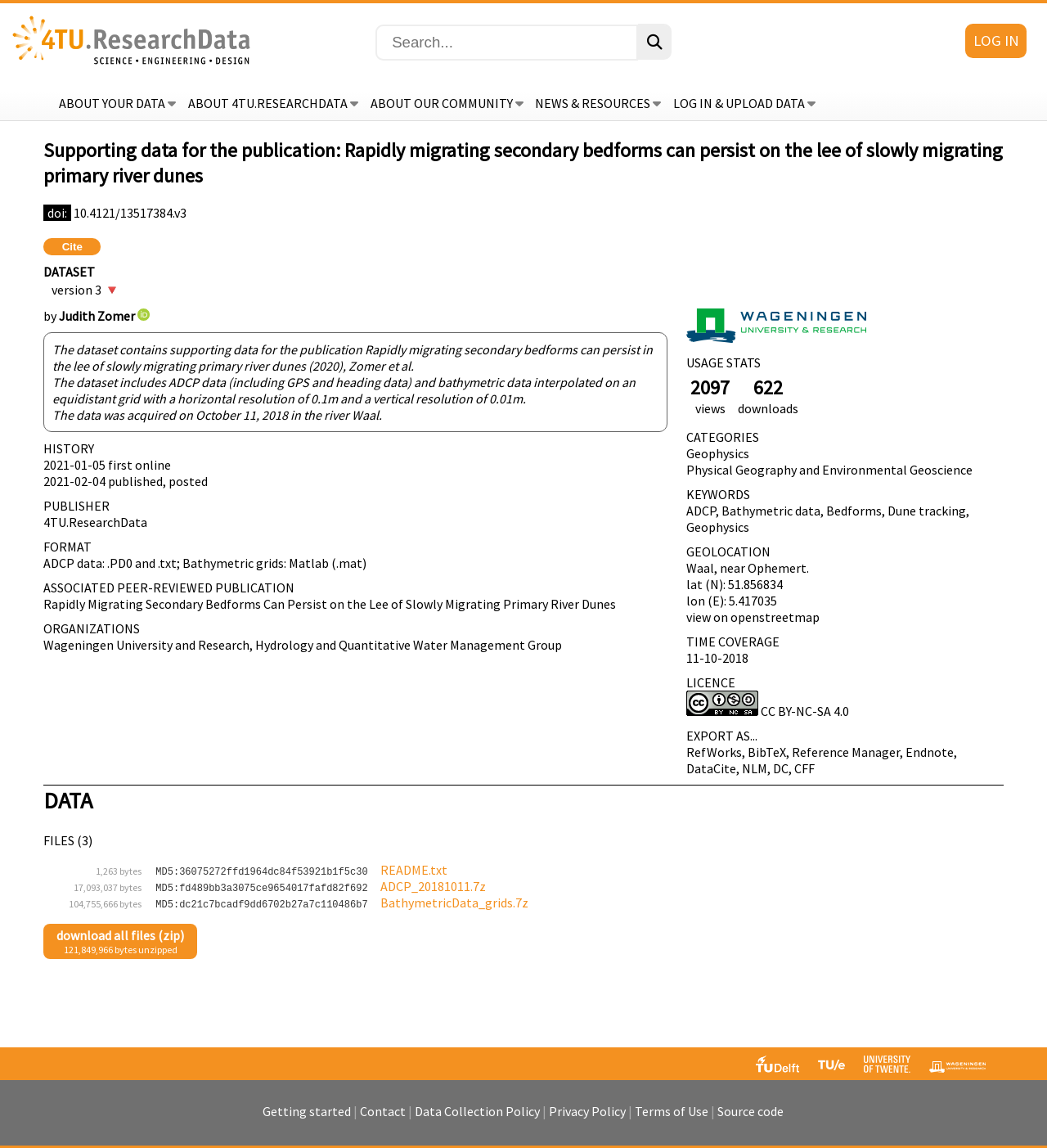How many files are there in the dataset?
Using the image, provide a detailed and thorough answer to the question.

I found the answer by looking at the text 'FILES (3)'.